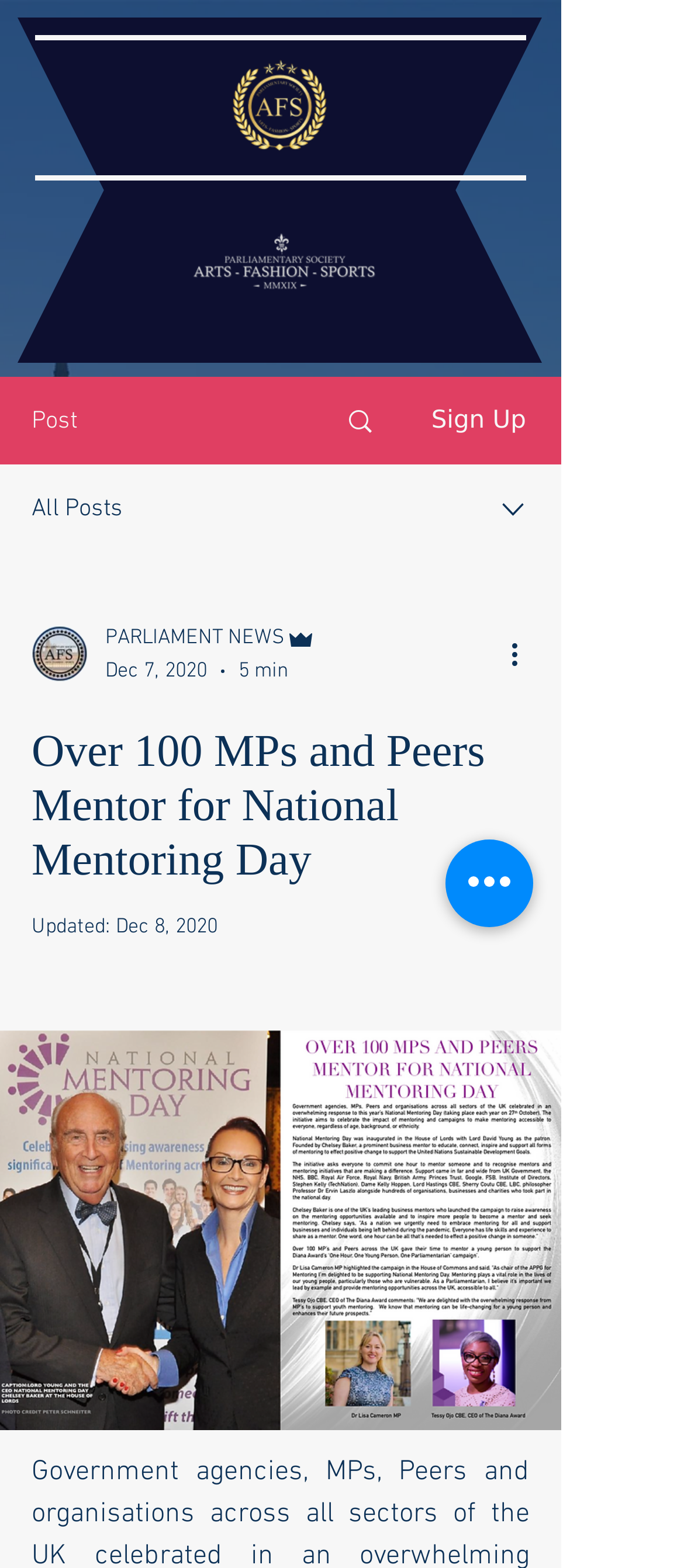What is the button on the top right?
Based on the screenshot, respond with a single word or phrase.

Quick actions